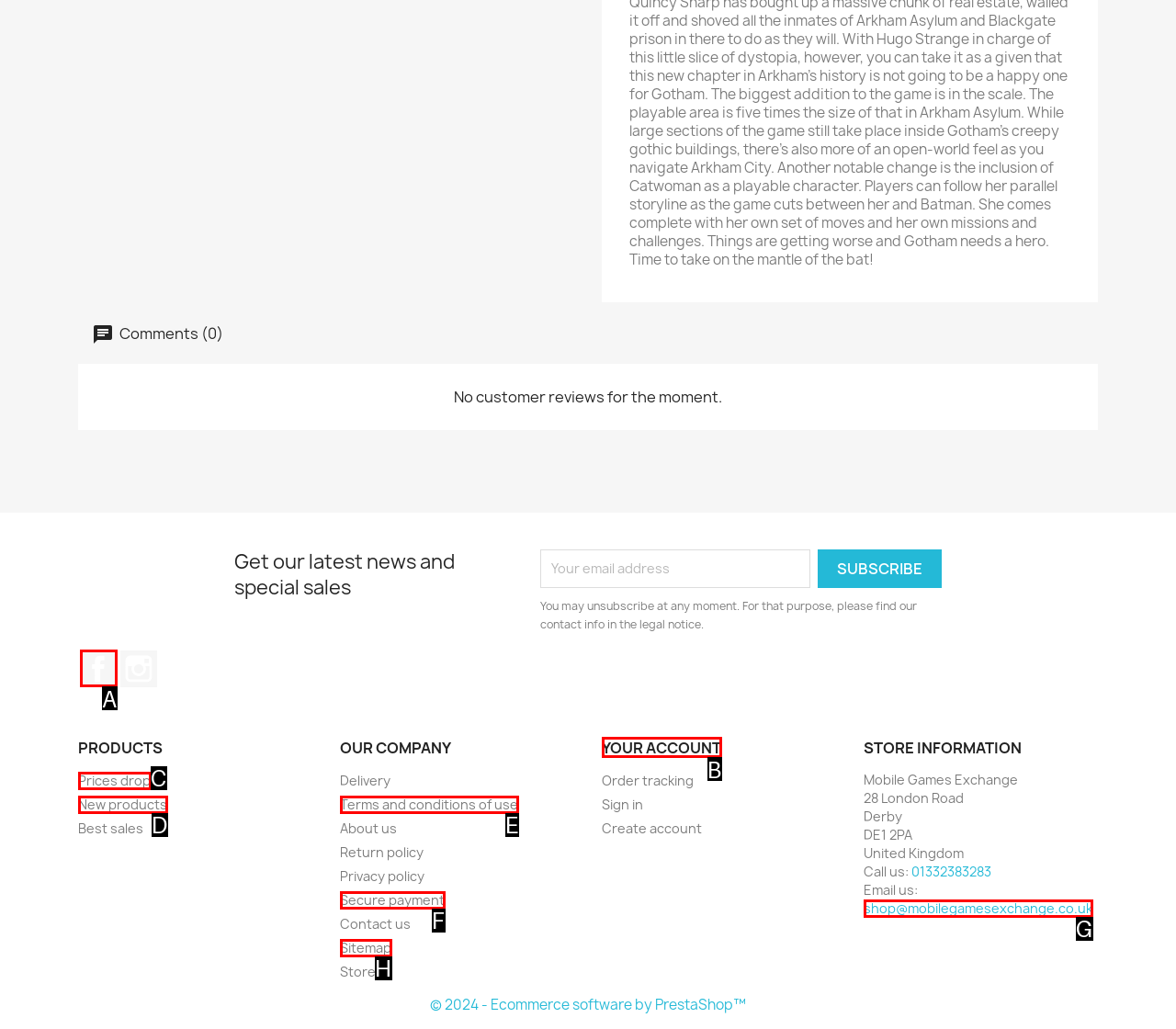Which lettered option matches the following description: Sitemap
Provide the letter of the matching option directly.

H